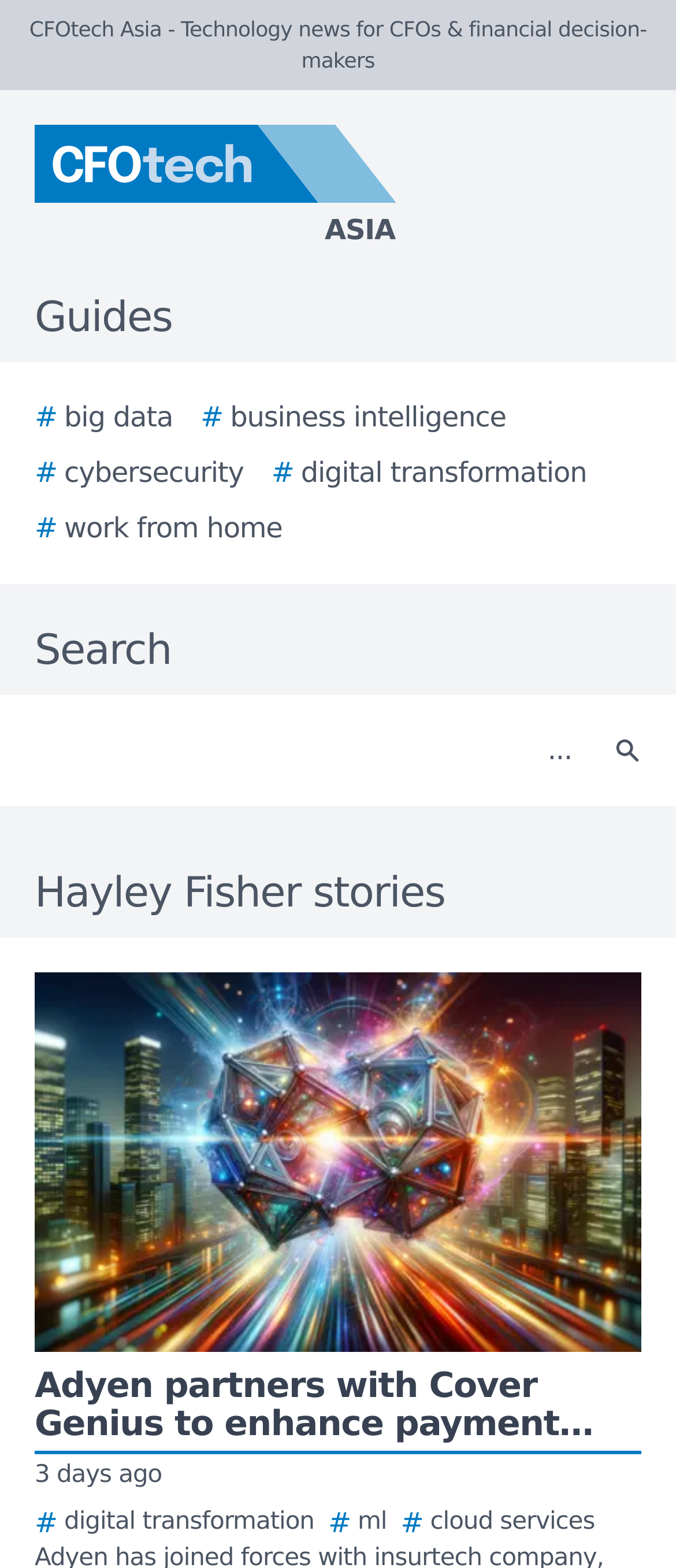Reply to the question with a single word or phrase:
What is the position of the search button?

Right side